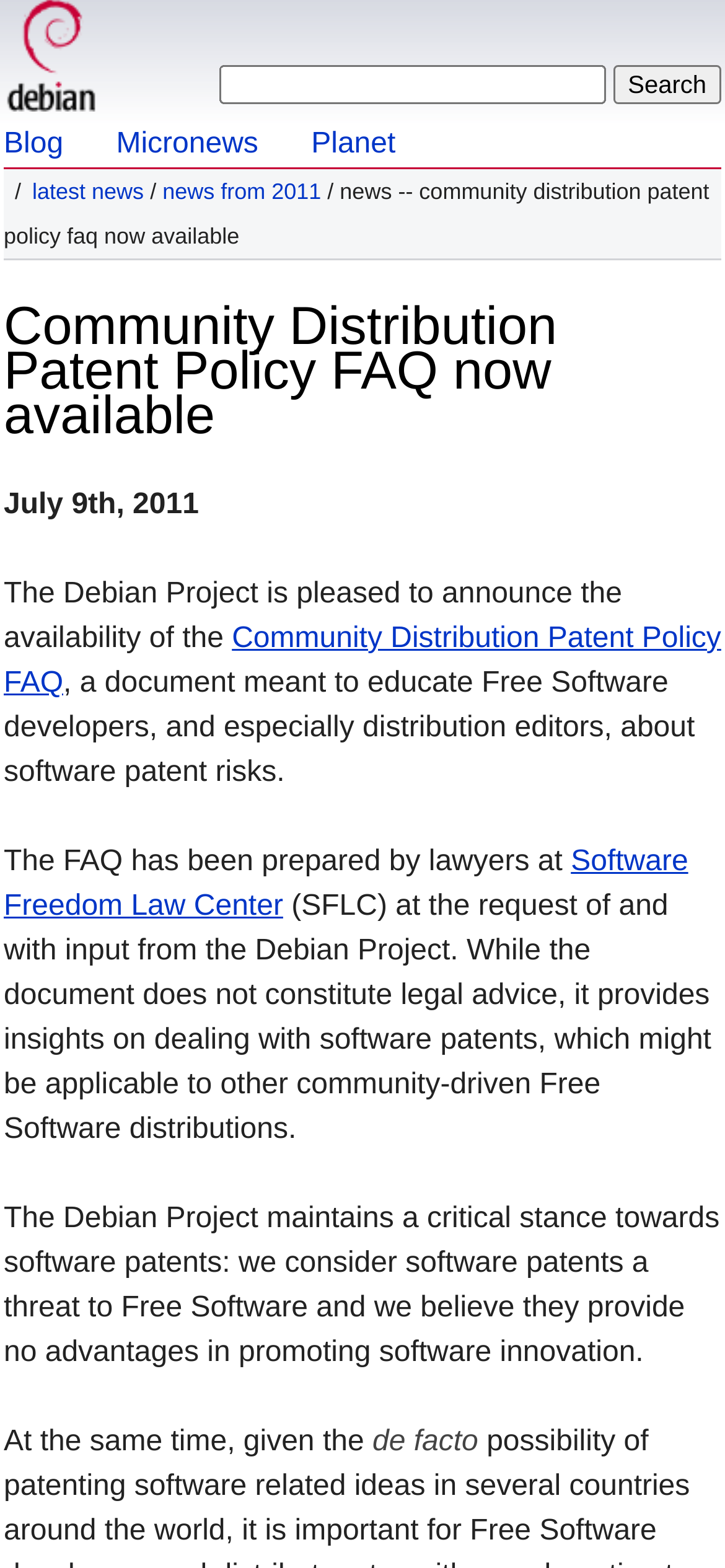Identify the bounding box coordinates of the part that should be clicked to carry out this instruction: "Go to Blog".

[0.005, 0.077, 0.087, 0.107]